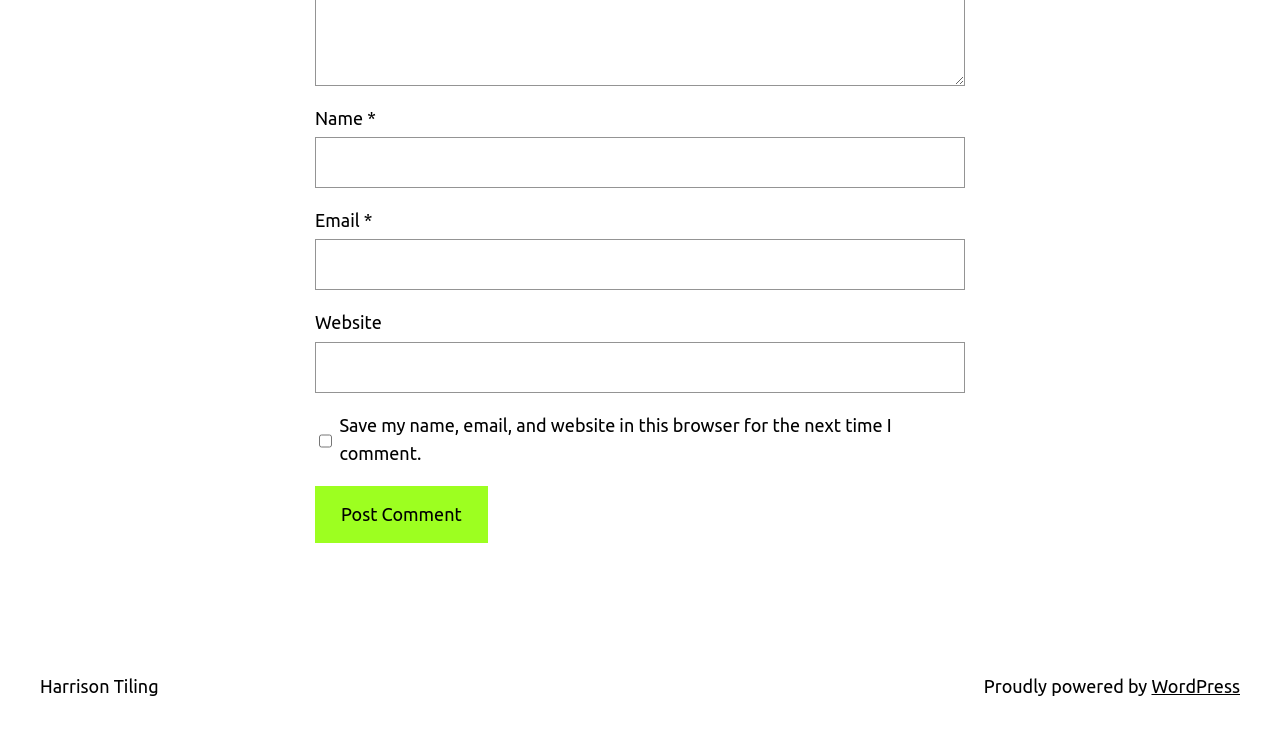Bounding box coordinates should be in the format (top-left x, top-left y, bottom-right x, bottom-right y) and all values should be floating point numbers between 0 and 1. Determine the bounding box coordinate for the UI element described as: WordPress

[0.9, 0.909, 0.969, 0.936]